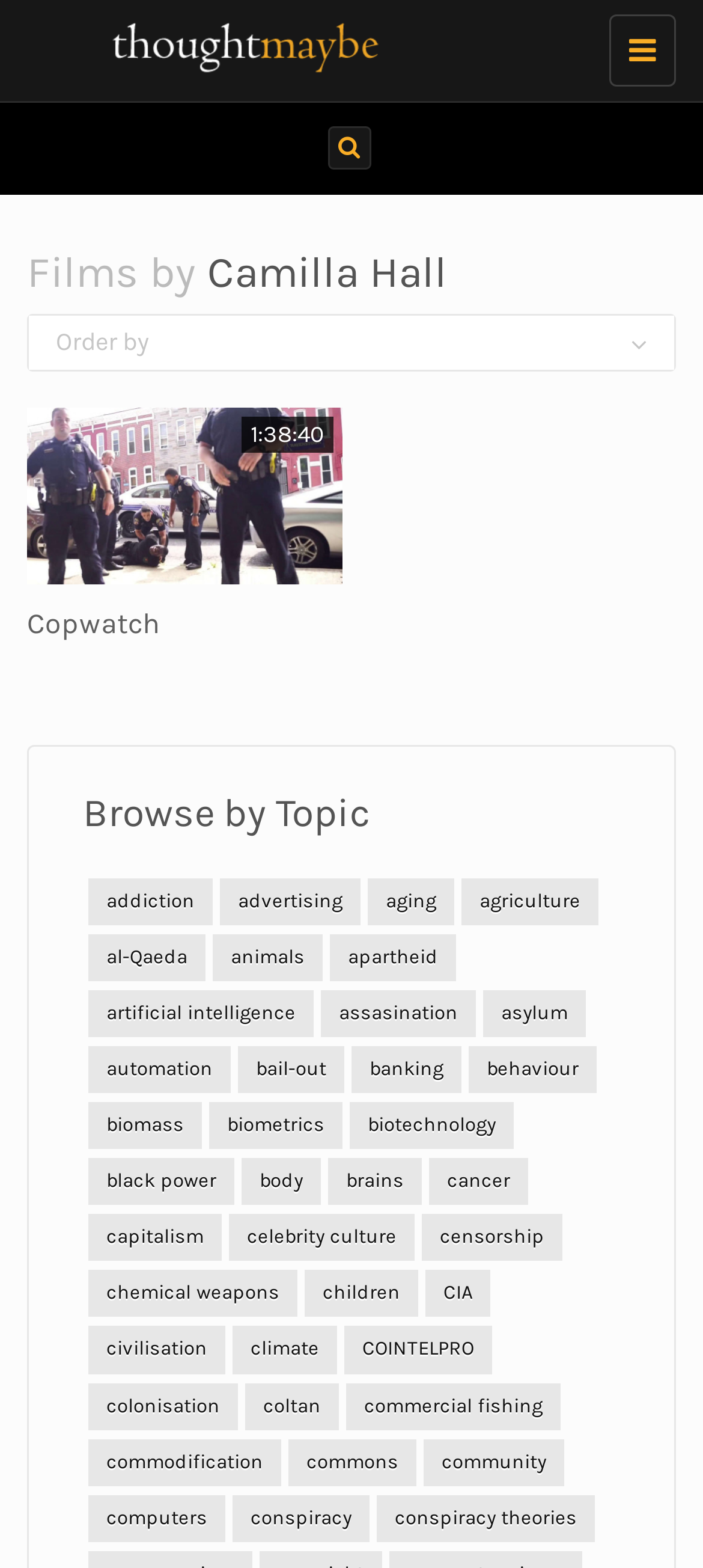Determine the bounding box coordinates for the area you should click to complete the following instruction: "Order by".

[0.041, 0.201, 0.959, 0.236]